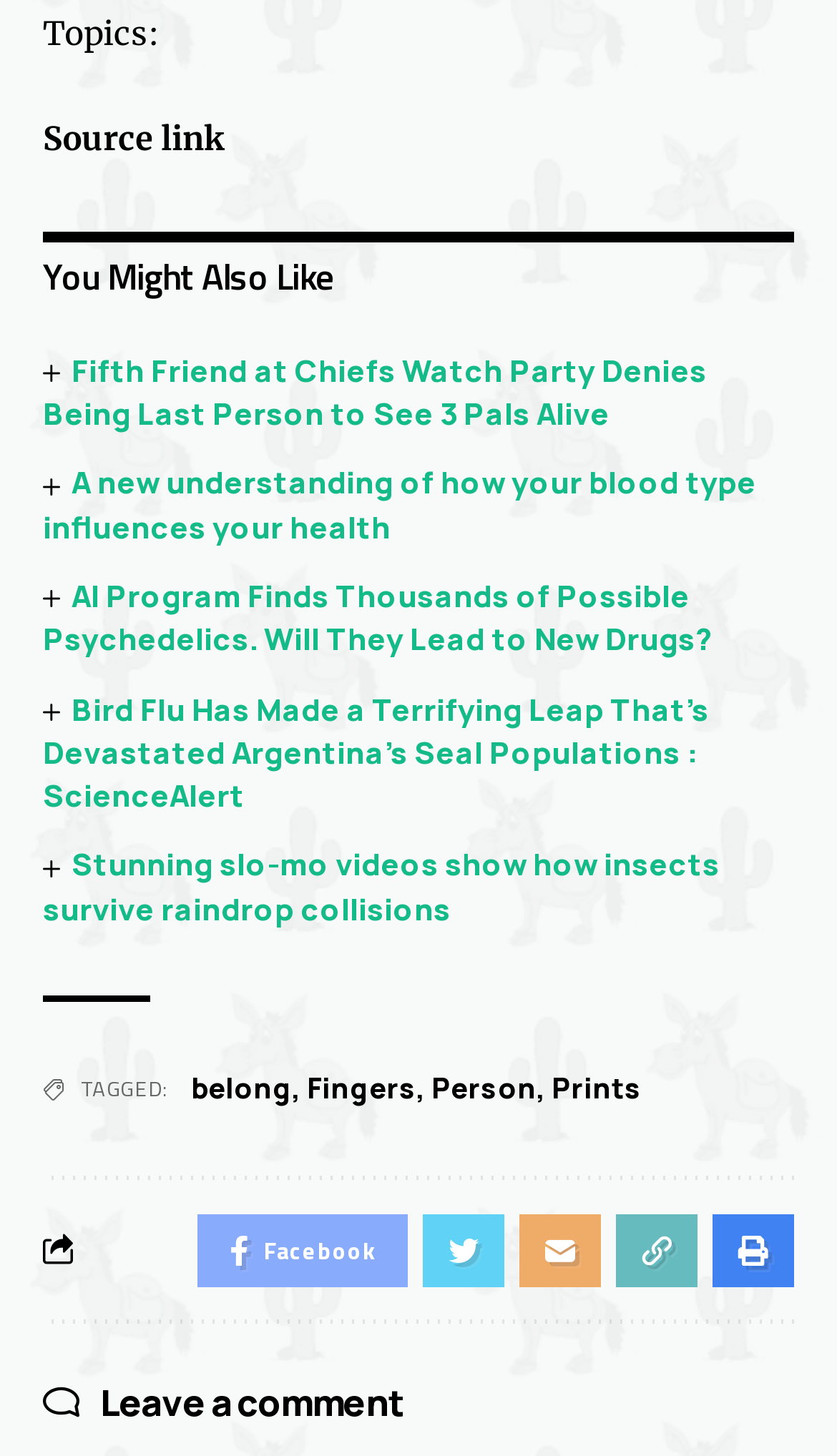What is the last article about? Refer to the image and provide a one-word or short phrase answer.

insects surviving raindrop collisions